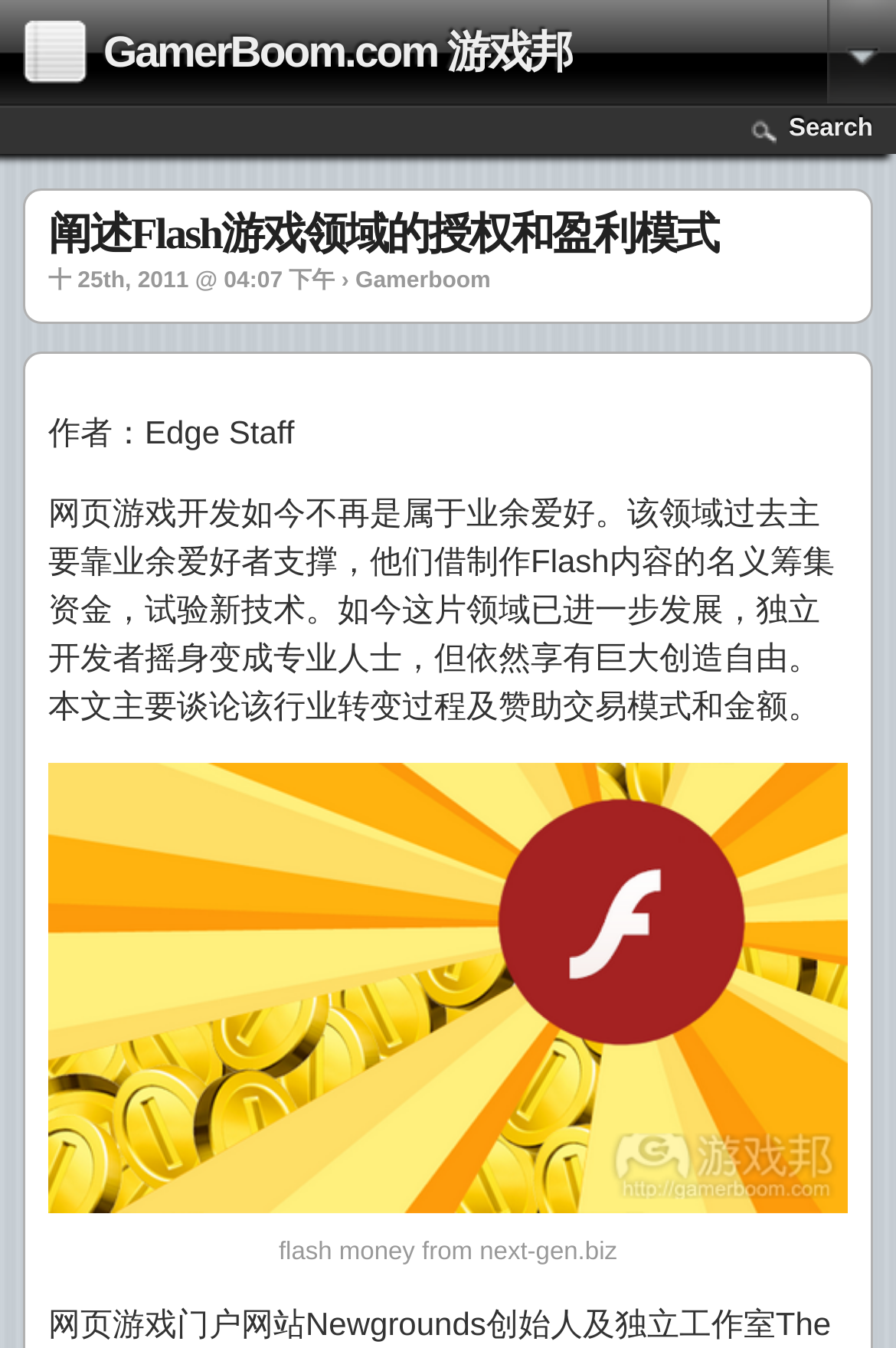Refer to the screenshot and answer the following question in detail:
What is the name of the website?

I found the website's name by looking at the image element that says 'GamerBoom.com 游戏邦' which is located at the top of the page.